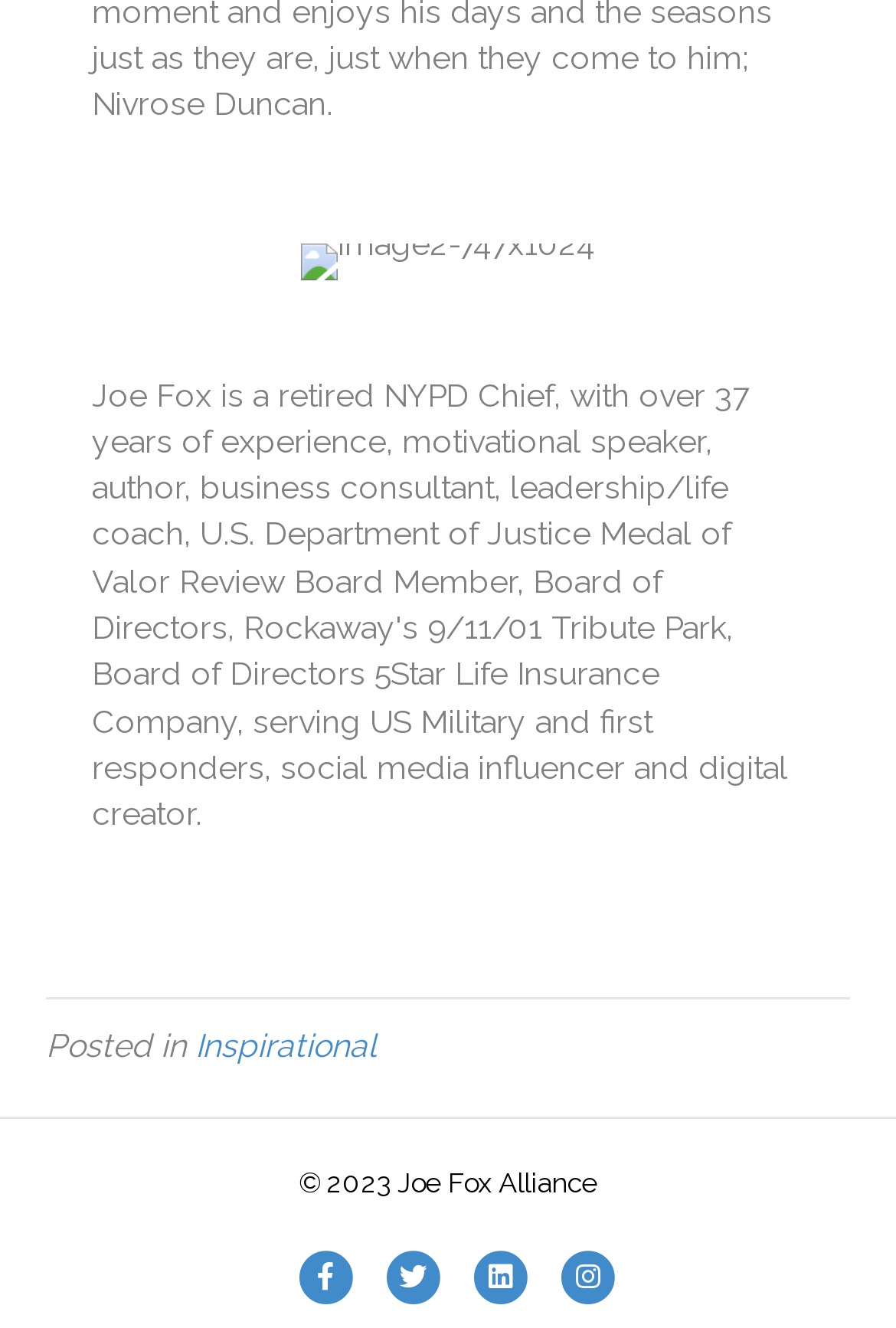Please determine the bounding box coordinates for the UI element described as: "Inspirational".

[0.218, 0.774, 0.421, 0.802]